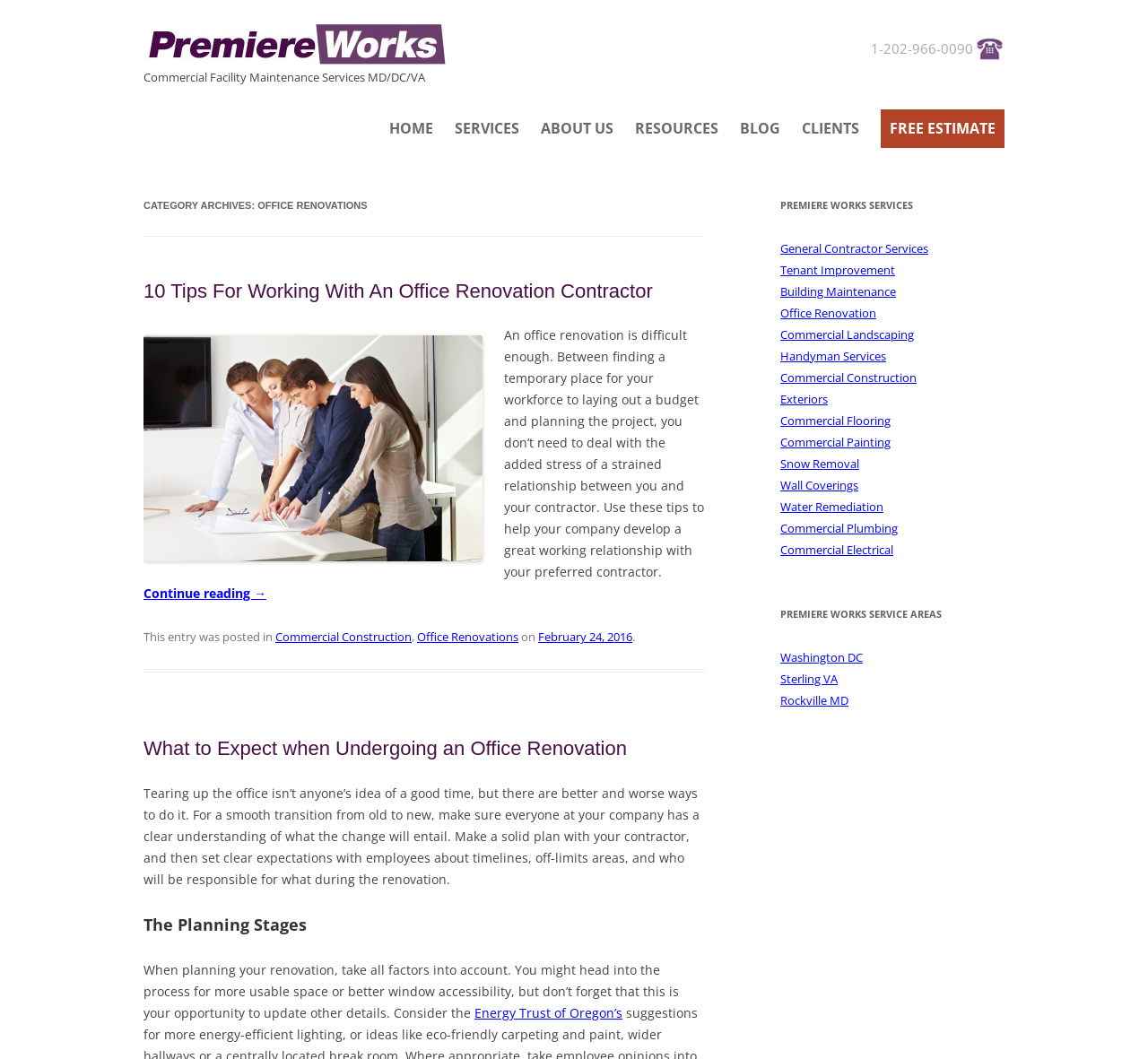Identify the bounding box coordinates of the element to click to follow this instruction: 'Read '10 Tips For Working With An Office Renovation Contractor''. Ensure the coordinates are four float values between 0 and 1, provided as [left, top, right, bottom].

[0.125, 0.264, 0.569, 0.285]